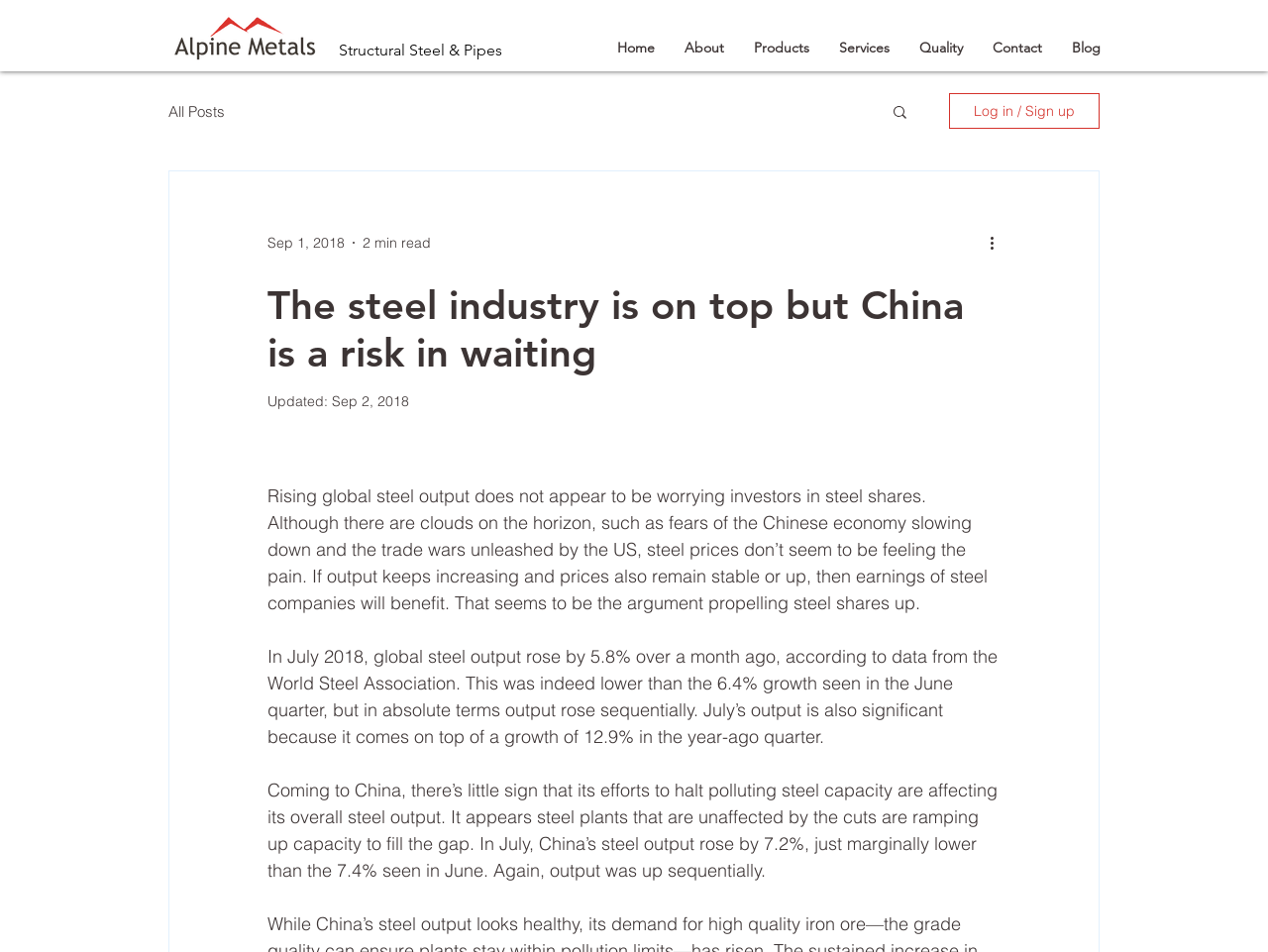Please locate the bounding box coordinates of the element that should be clicked to achieve the given instruction: "Read the 'All Posts' blog".

[0.133, 0.107, 0.177, 0.126]